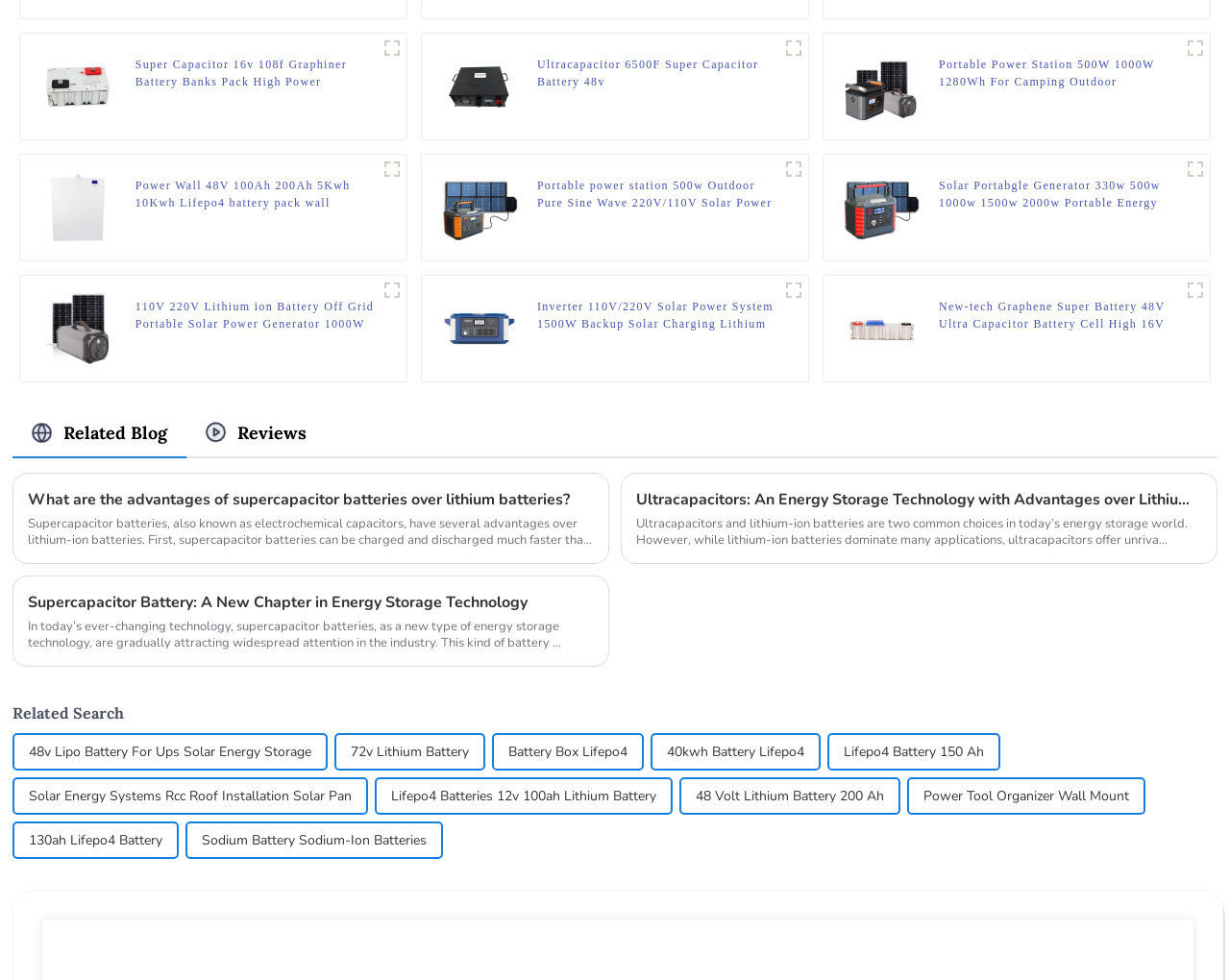What is the topic of the blog posts on this webpage?
Could you answer the question with a detailed and thorough explanation?

The webpage has multiple blog posts with headings that mention supercapacitor batteries, such as 'What are the advantages of supercapacitor batteries over lithium batteries?' and 'Supercapacitor Battery: A New Chapter in Energy Storage Technology'. This indicates that the topic of the blog posts is related to supercapacitor batteries.